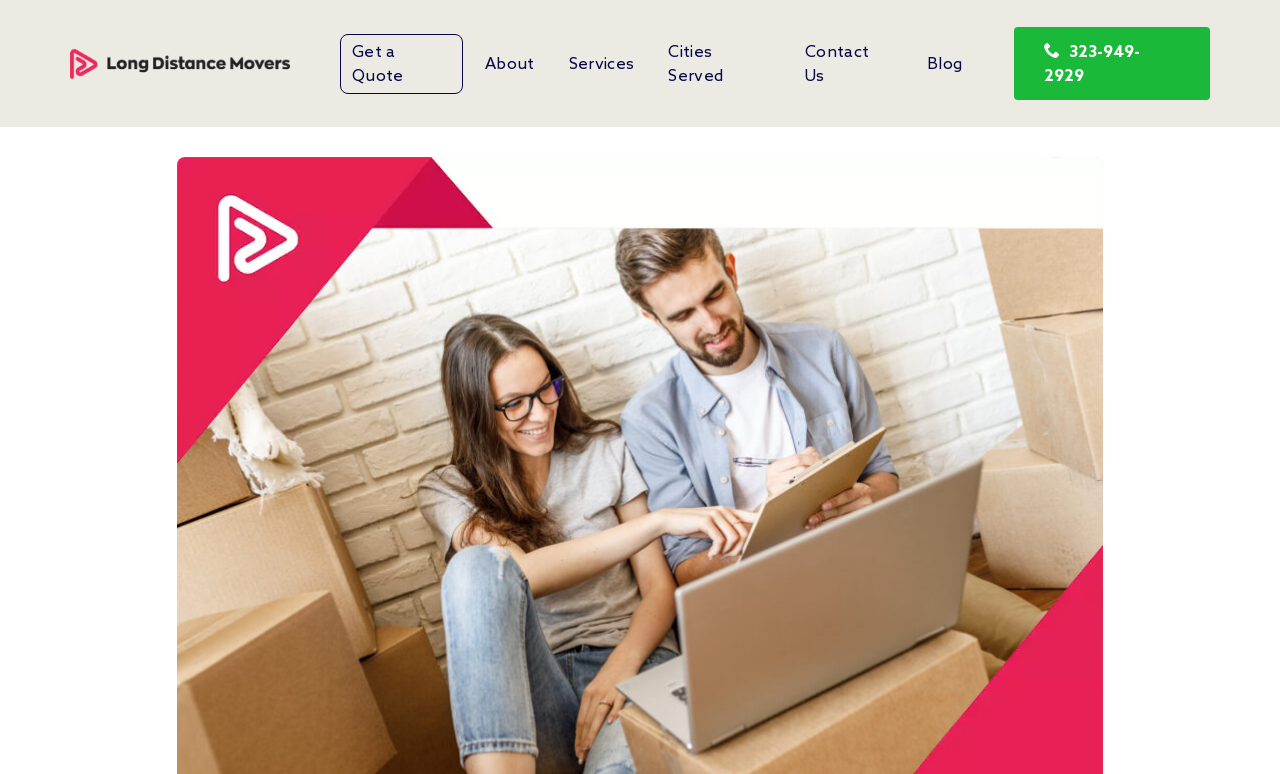From the element description: "Packing Service", extract the bounding box coordinates of the UI element. The coordinates should be expressed as four float numbers between 0 and 1, in the order [left, top, right, bottom].

[0.447, 0.368, 0.618, 0.426]